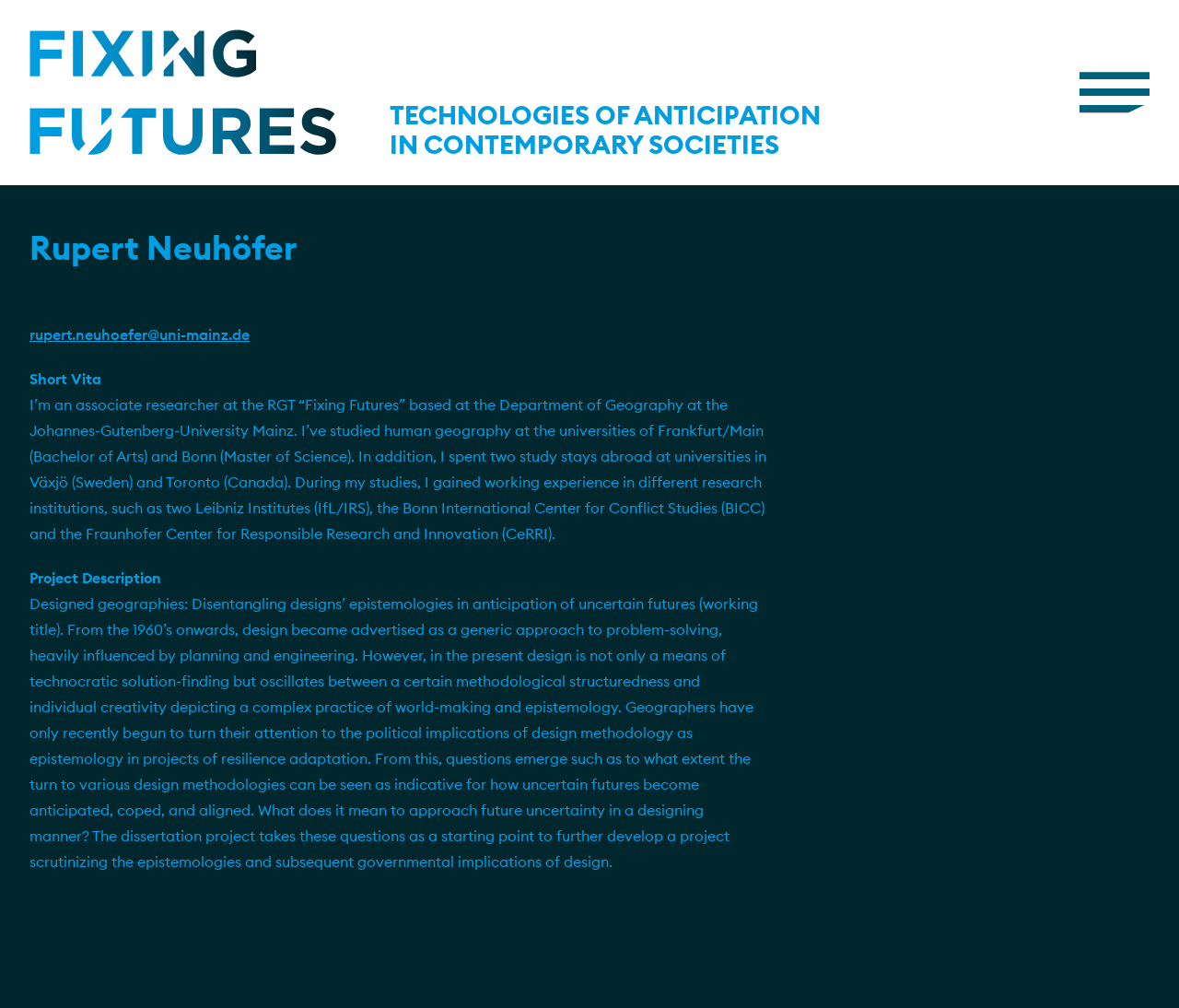What is the name of the associate researcher?
Refer to the image and respond with a one-word or short-phrase answer.

Rupert Neuhöfer